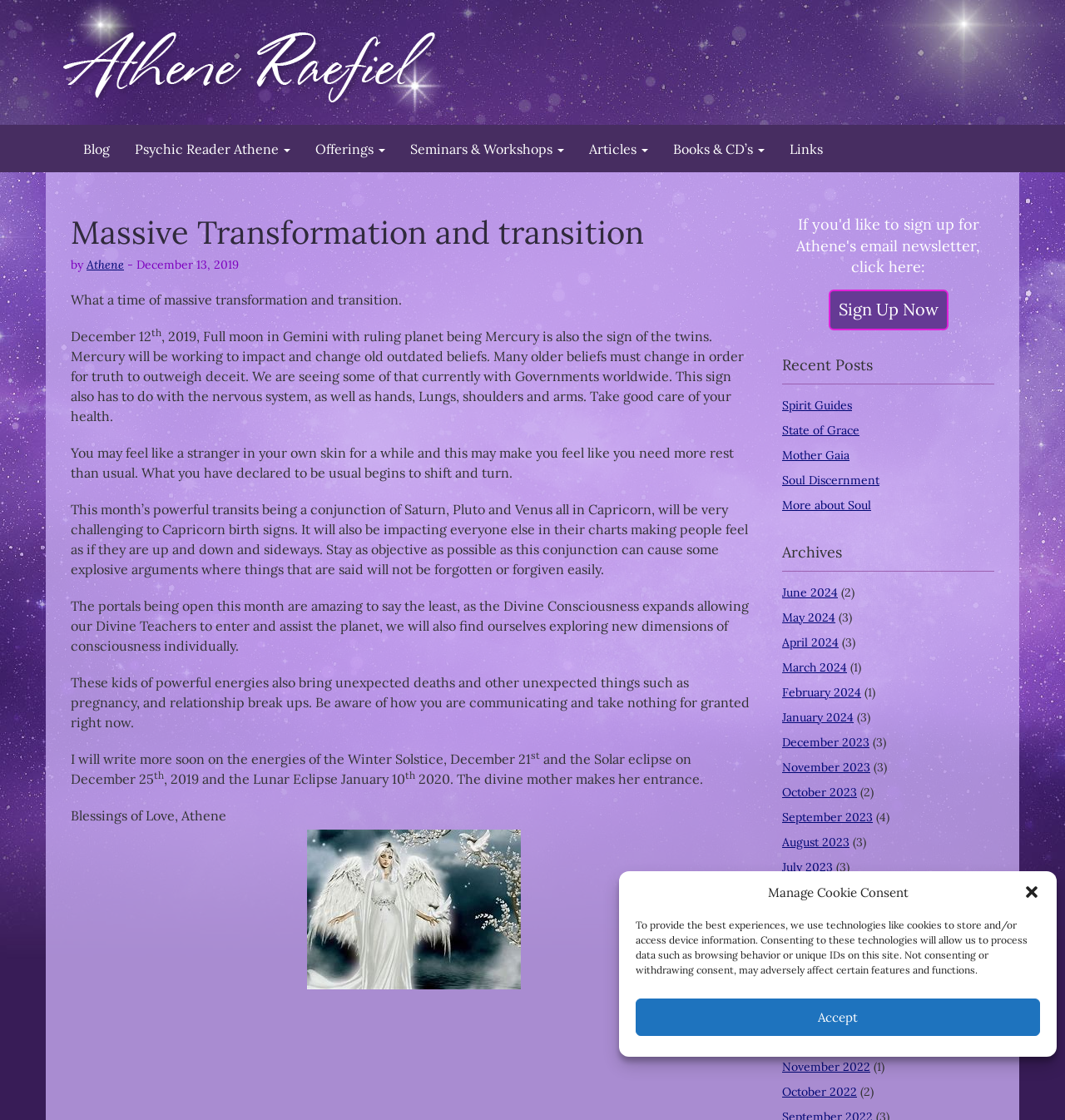Specify the bounding box coordinates of the region I need to click to perform the following instruction: "Explore the 'Recent Posts' section". The coordinates must be four float numbers in the range of 0 to 1, i.e., [left, top, right, bottom].

[0.734, 0.317, 0.934, 0.343]